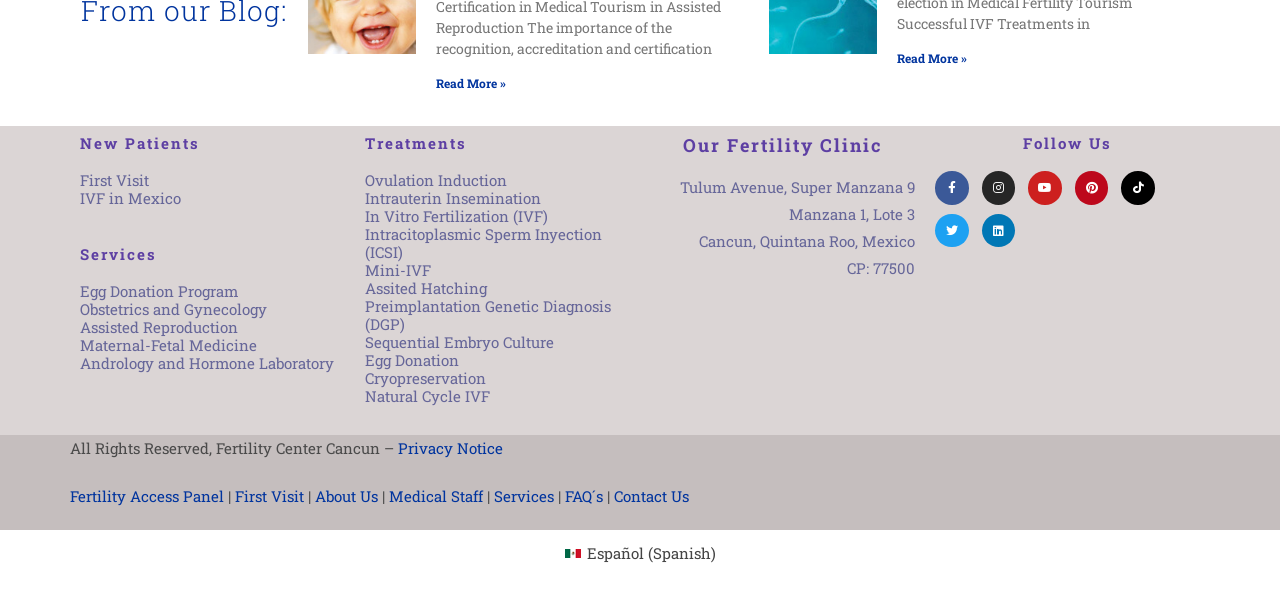Please locate the bounding box coordinates of the region I need to click to follow this instruction: "Click the 'Topographical Surveys' link".

None